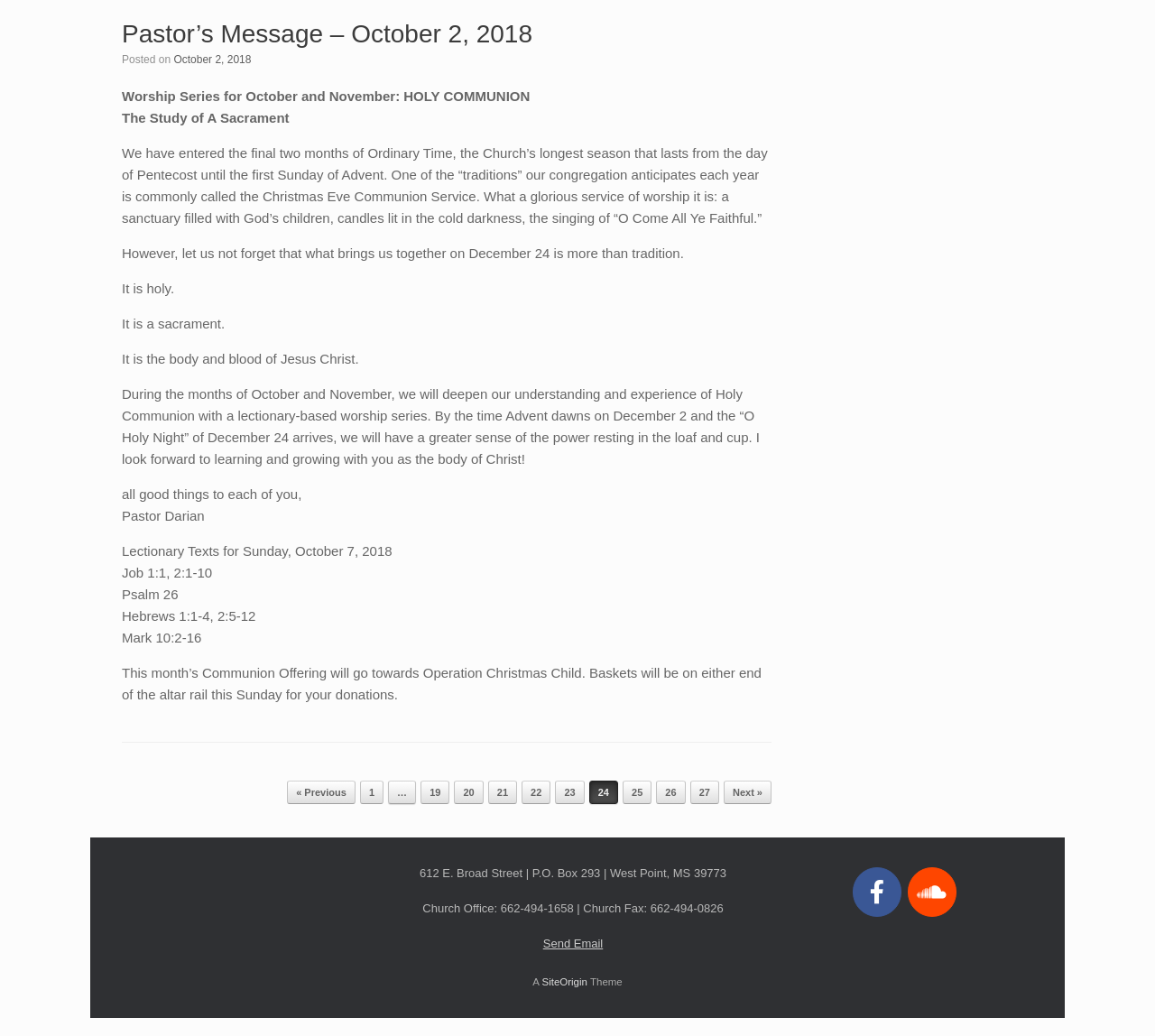Provide a one-word or short-phrase answer to the question:
What is the Communion Offering for this month?

Operation Christmas Child